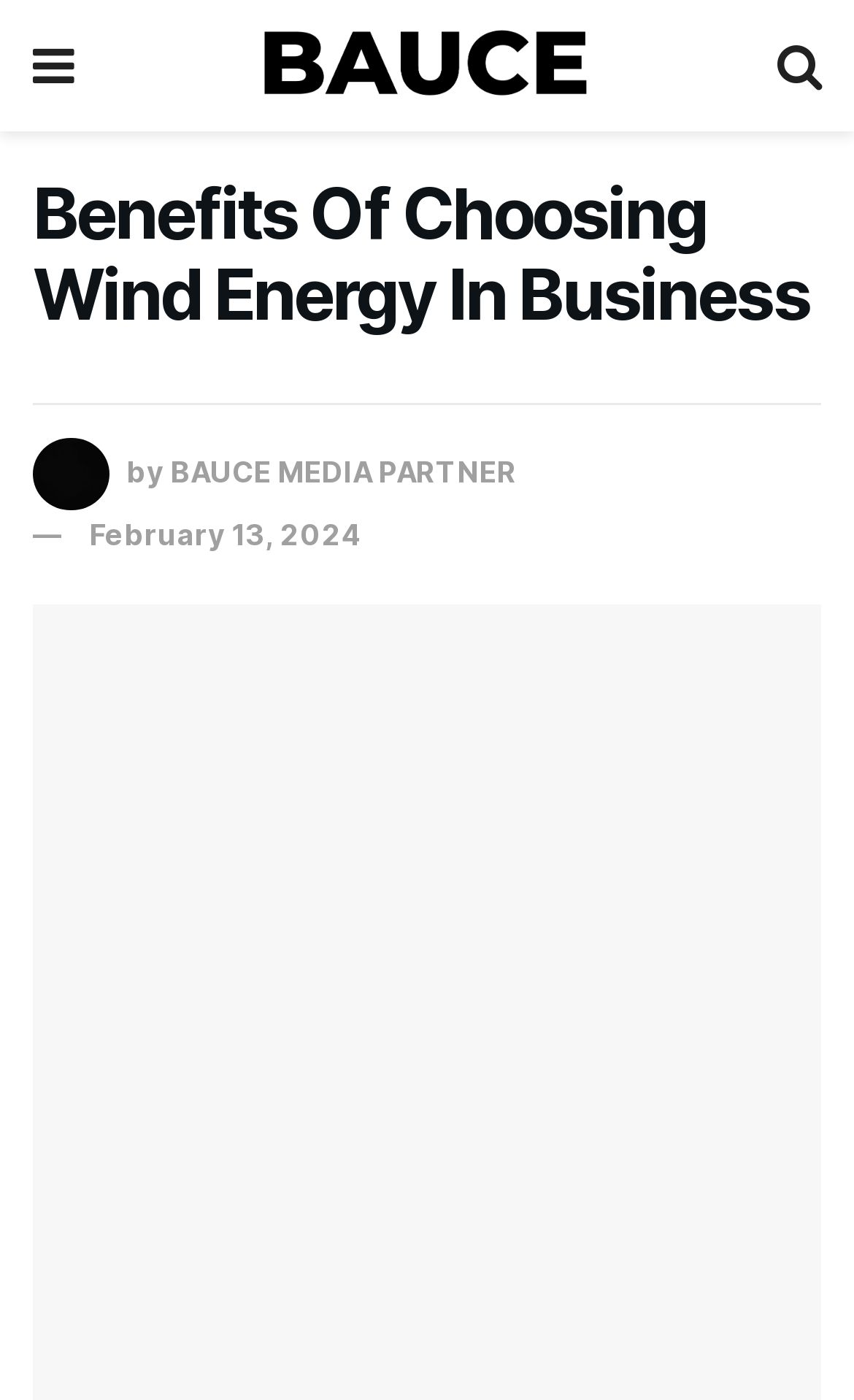Describe in detail what you see on the webpage.

The webpage is about the benefits of choosing wind energy in business, with a focus on sustainability and climate change. At the top left corner, there is a link with a Facebook icon, and next to it, a link with the text "BAUCE" accompanied by an image of the same name. On the top right corner, there is a link with a Twitter icon. 

Below these links, the main heading "Benefits Of Choosing Wind Energy In Business" is prominently displayed, spanning across the entire width of the page. 

Underneath the heading, there is an image of a windmill, positioned on the left side of the page. To the right of the image, there is a text "by" followed by a link "BAUCE MEDIA PARTNER". 

Further down, there is a link with the date "February 13, 2024", positioned slightly above the center of the page.